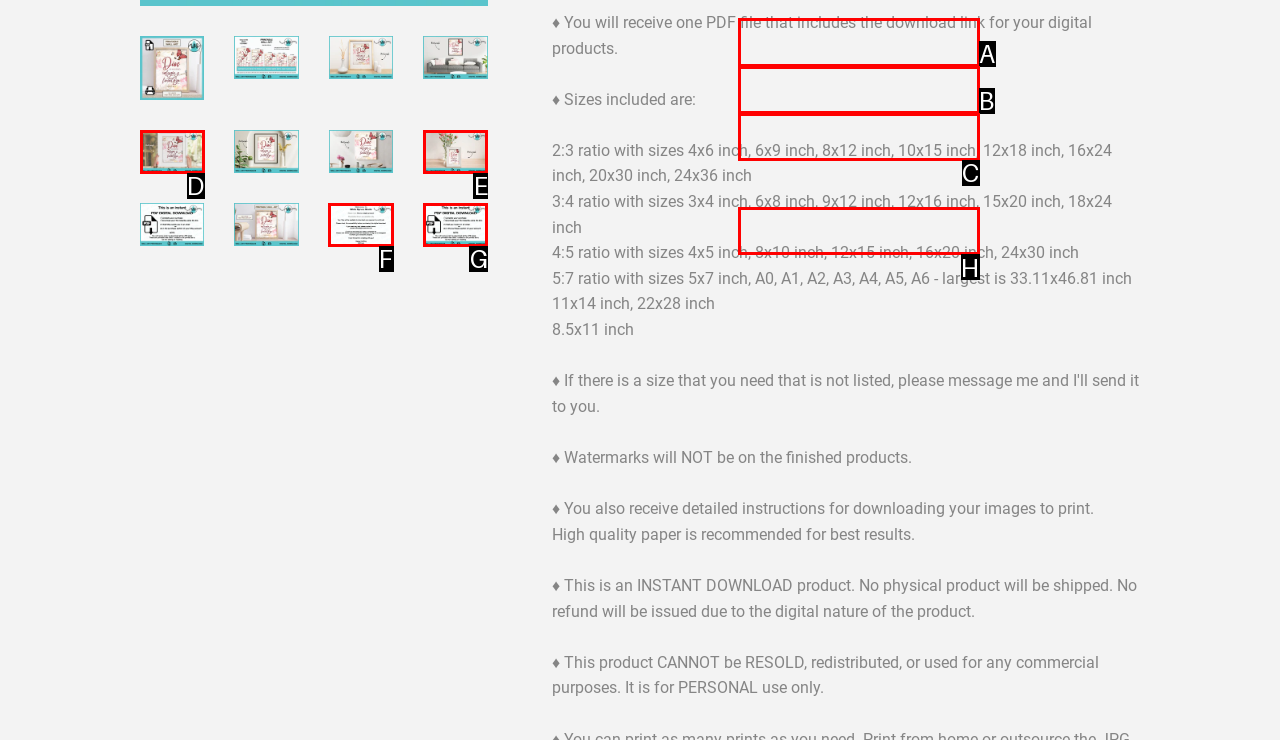Which HTML element among the options matches this description: Kayaking? Answer with the letter representing your choice.

A